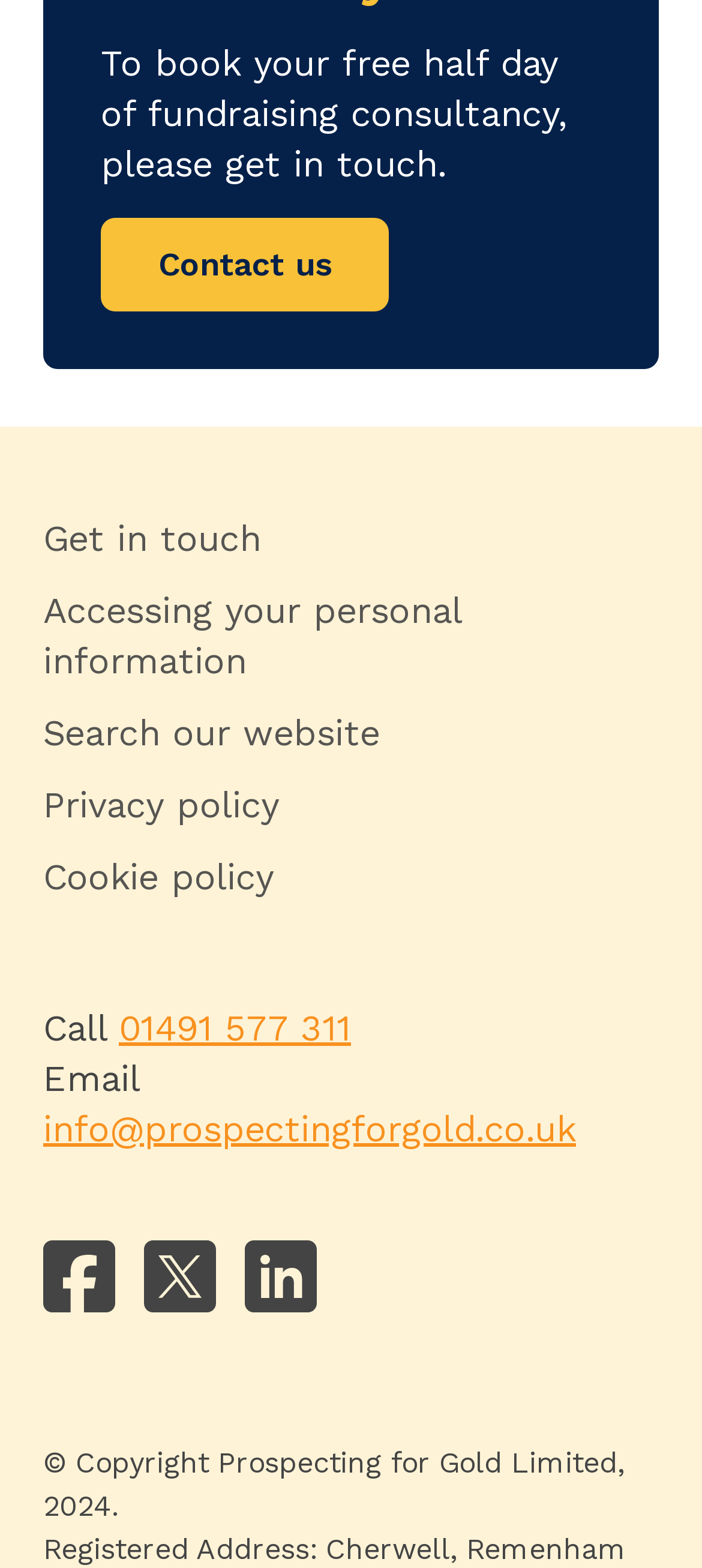What is the purpose of the webpage?
Provide a thorough and detailed answer to the question.

The purpose of the webpage can be inferred from the static text 'To book your free half day of fundraising consultancy, please get in touch.' which suggests that the webpage is related to fundraising consultancy services.